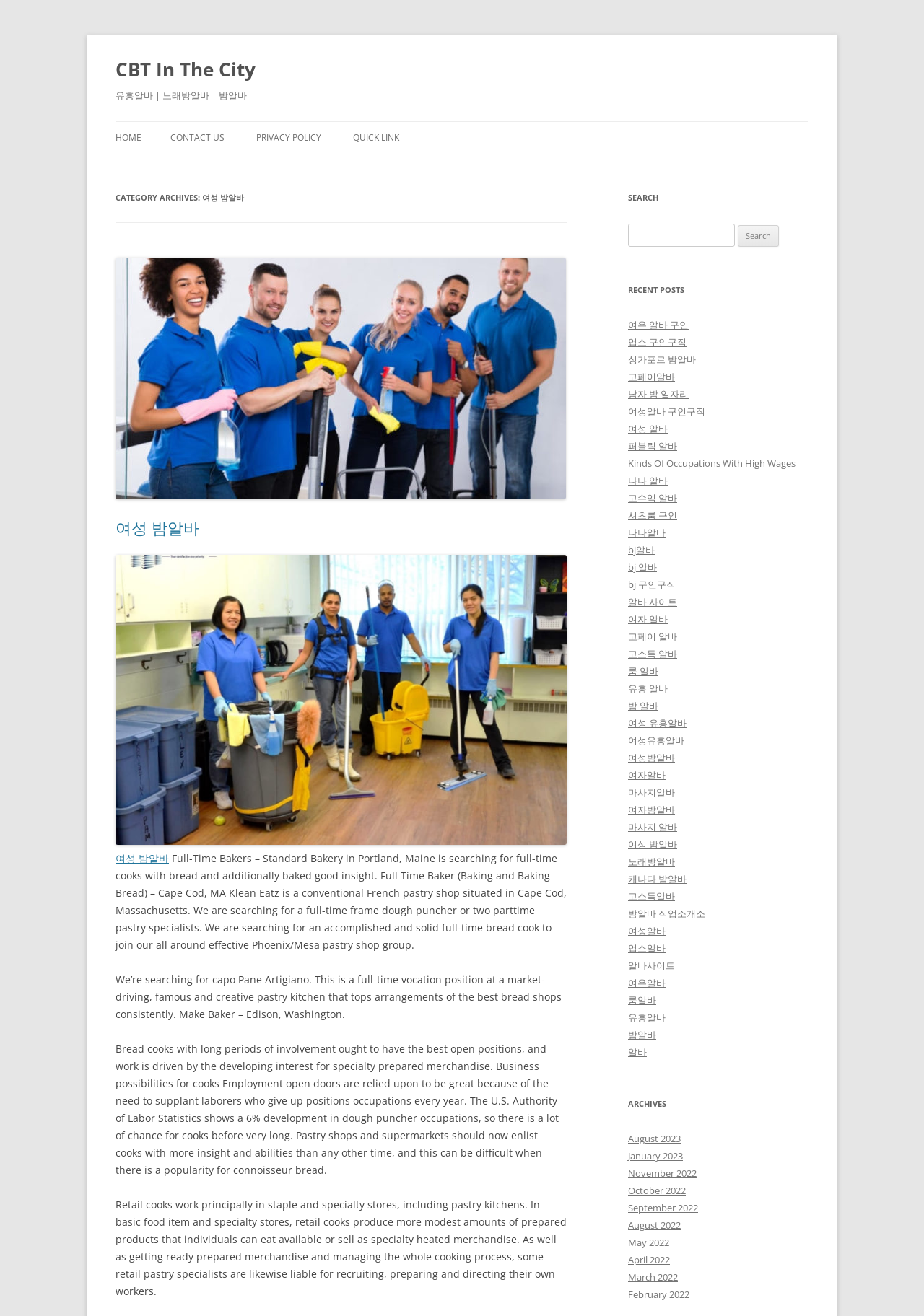Using the description: "남자 밤 일자리", determine the UI element's bounding box coordinates. Ensure the coordinates are in the format of four float numbers between 0 and 1, i.e., [left, top, right, bottom].

[0.68, 0.295, 0.745, 0.304]